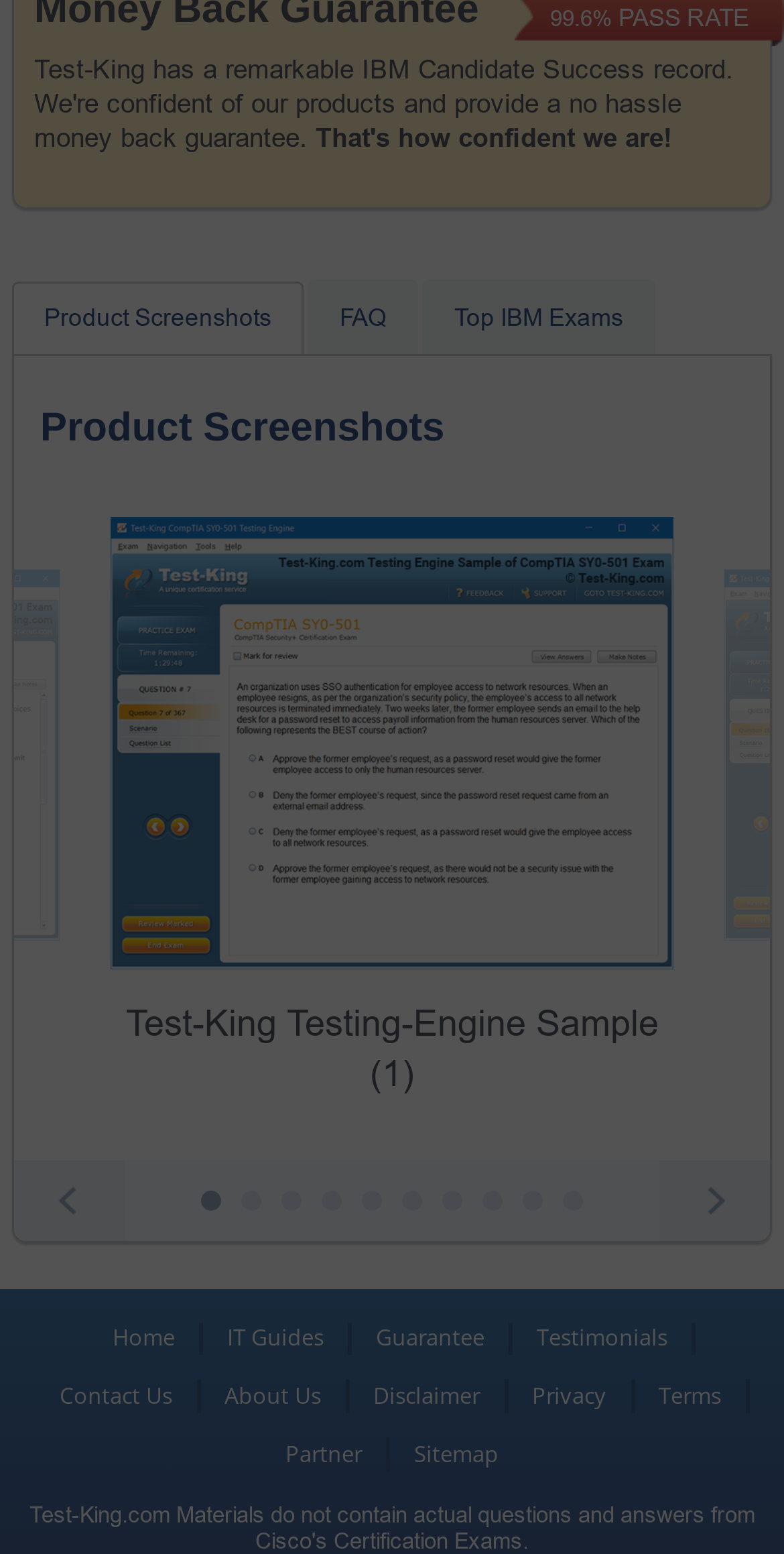What is the orientation of the tablist element?
Refer to the image and provide a detailed answer to the question.

The tablist element is located at the bottom of the webpage, and its orientation is horizontal, indicating that the tabs are arranged side by side.